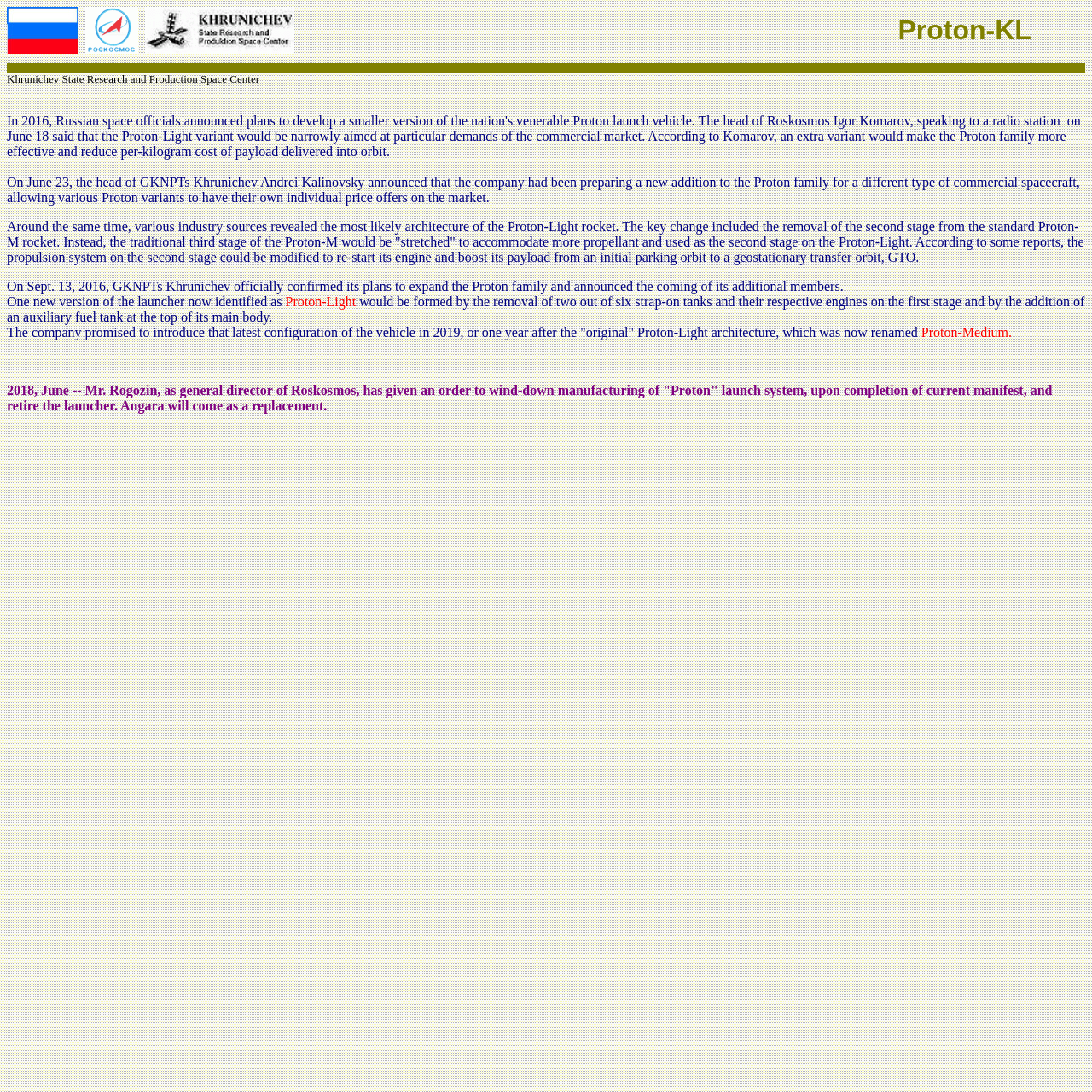Elaborate on the webpage's design and content in a detailed caption.

The webpage is about Proton-KL, a rocket launch system. At the top, there are three small images aligned horizontally, followed by a table with two cells, one containing the text "Proton-KL" and the other empty. Below this table, there is another table with two rows, each containing a single empty cell.

The main content of the webpage is a series of paragraphs describing the development and evolution of the Proton rocket family. The first paragraph mentions the Khrunichev State Research and Production Space Center. The following paragraphs discuss the announcement of a new addition to the Proton family, the architecture of the Proton-Light rocket, and the plans to expand the Proton family.

The text is organized in a vertical layout, with each paragraph positioned below the previous one. There are no images other than the three small ones at the top. The text is dense and informative, providing details about the Proton rocket family and its development.